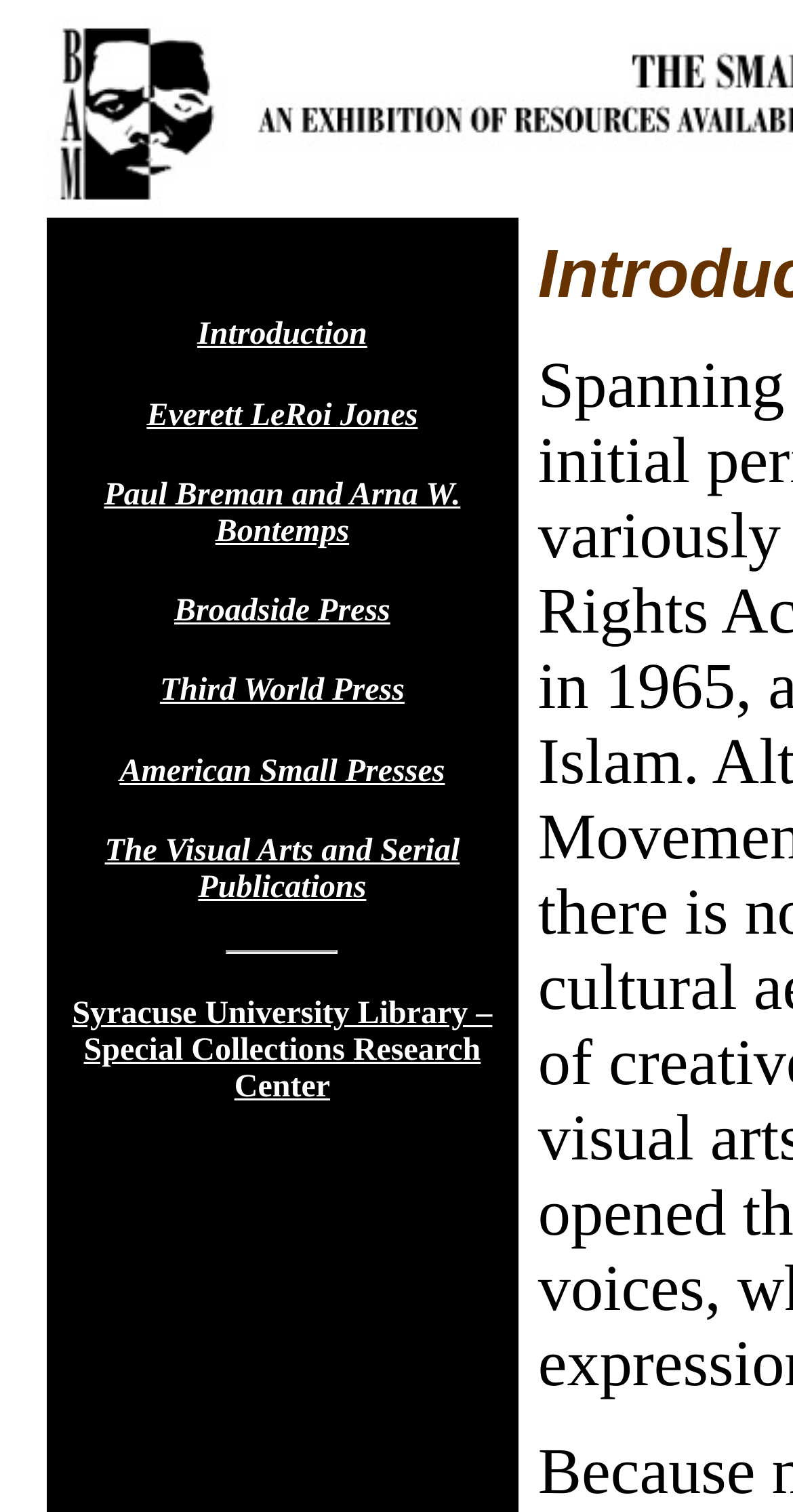Refer to the image and provide an in-depth answer to the question:
What is the link below 'Everett LeRoi Jones'?

The link below 'Everett LeRoi Jones' is 'Everett LeRoi Jones' because the link element with the text 'Everett LeRoi Jones' has a bounding box coordinate of [0.185, 0.263, 0.527, 0.286], which is below the heading element with the text 'Everett LeRoi Jones'.